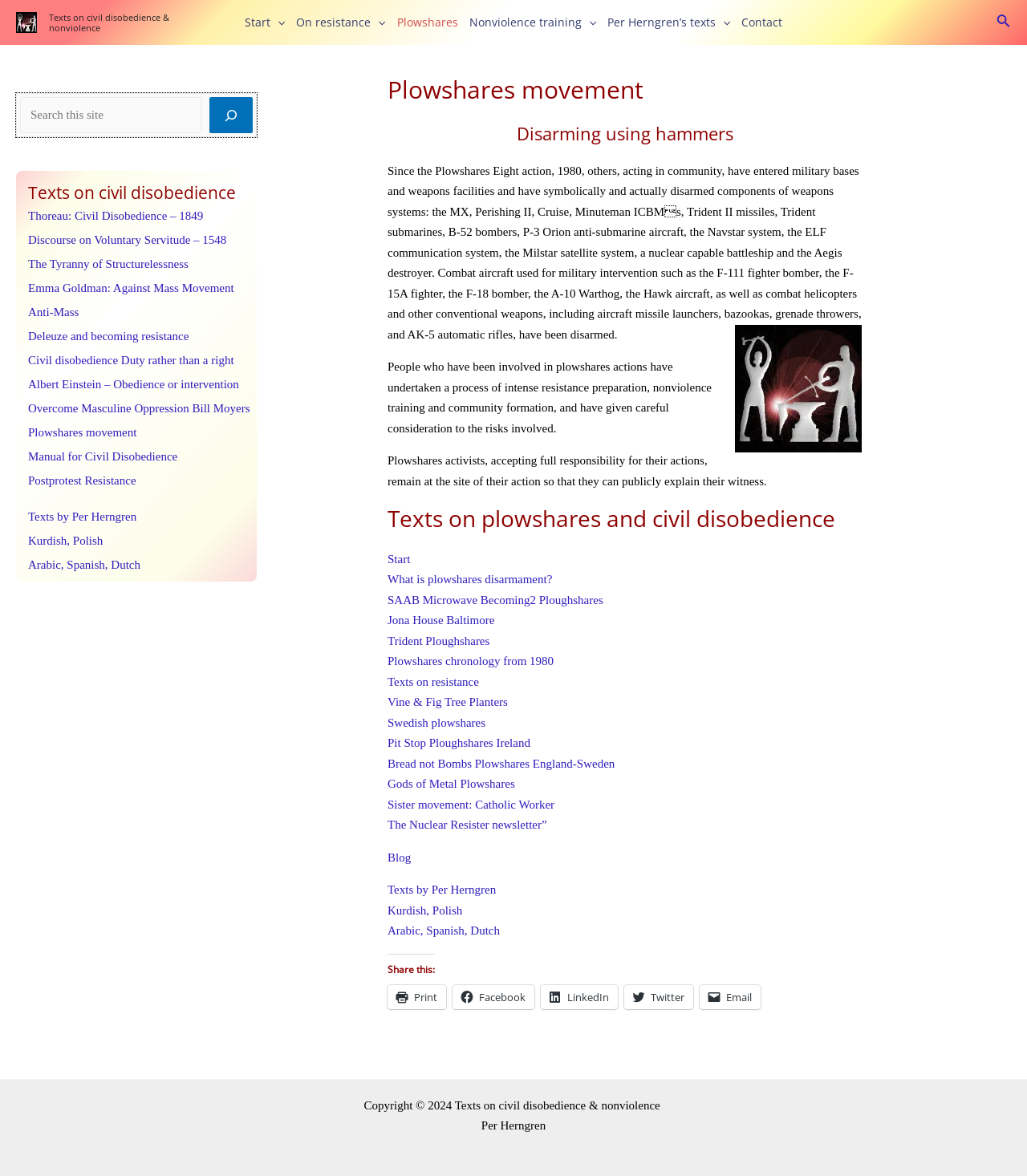Produce an elaborate caption capturing the essence of the webpage.

The webpage is about the Plowshares movement, civil disobedience, and nonviolence. At the top, there is a link to "Texts on civil disobedience & nonviolence" with an accompanying image. Below this, there is a navigation menu with links to various pages, including "Start", "On resistance", "Plowshares", "Nonviolence training", "Per Herngren's texts", and "Contact".

On the left side, there is a search bar with a search icon and a button. Below this, there are two sections of complementary content. The first section has a heading "Texts on civil disobedience" and lists several links to texts on civil disobedience, including works by Thoreau, Emma Goldman, and Albert Einstein. The second section has a heading "Plowshares movement" and describes the movement's actions, including disarming weapons systems and military bases.

The main content of the page is an article about the Plowshares movement, which includes several headings, paragraphs of text, and images. The article describes the movement's actions, its philosophy, and its history. There are also links to various texts and resources related to the movement.

At the bottom of the page, there are links to share the content on social media, as well as a copyright notice.